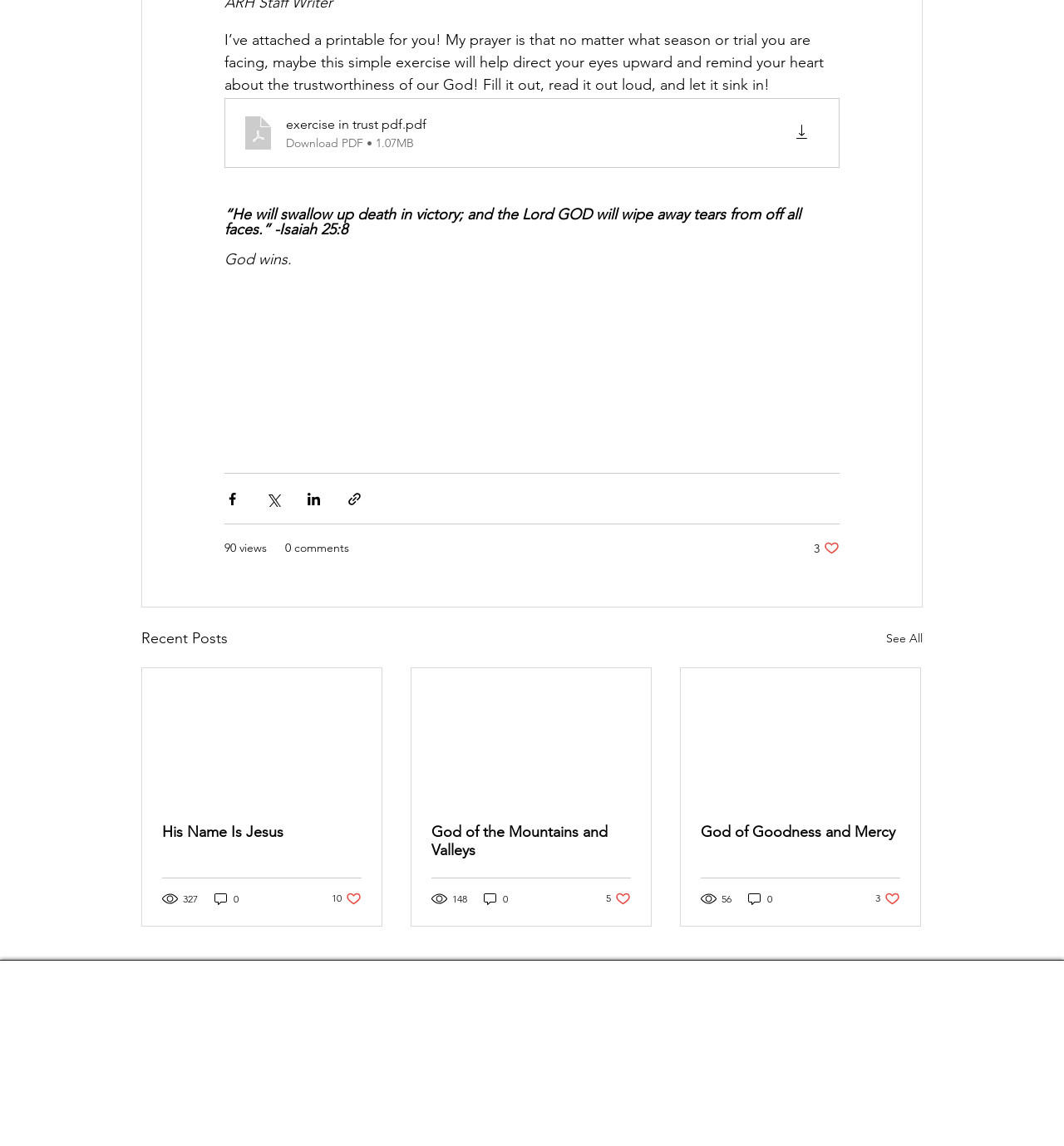Using the information in the image, could you please answer the following question in detail:
How many likes does the second article have?

I looked at the button with the text '10 likes. Post not marked as liked' under the second article, which indicates the number of likes for that article.